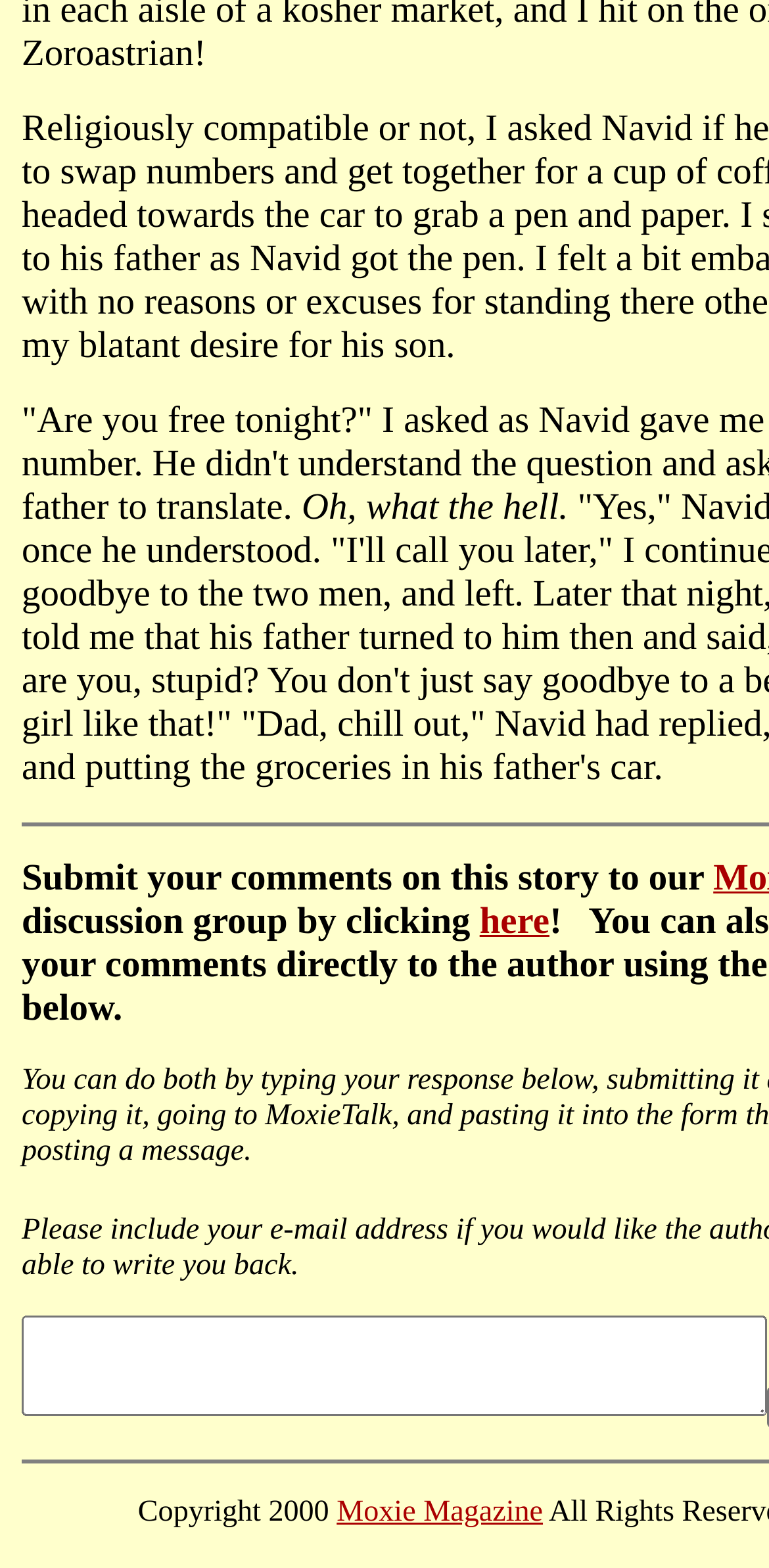Please predict the bounding box coordinates (top-left x, top-left y, bottom-right x, bottom-right y) for the UI element in the screenshot that fits the description: Moxie Magazine

[0.438, 0.953, 0.706, 0.975]